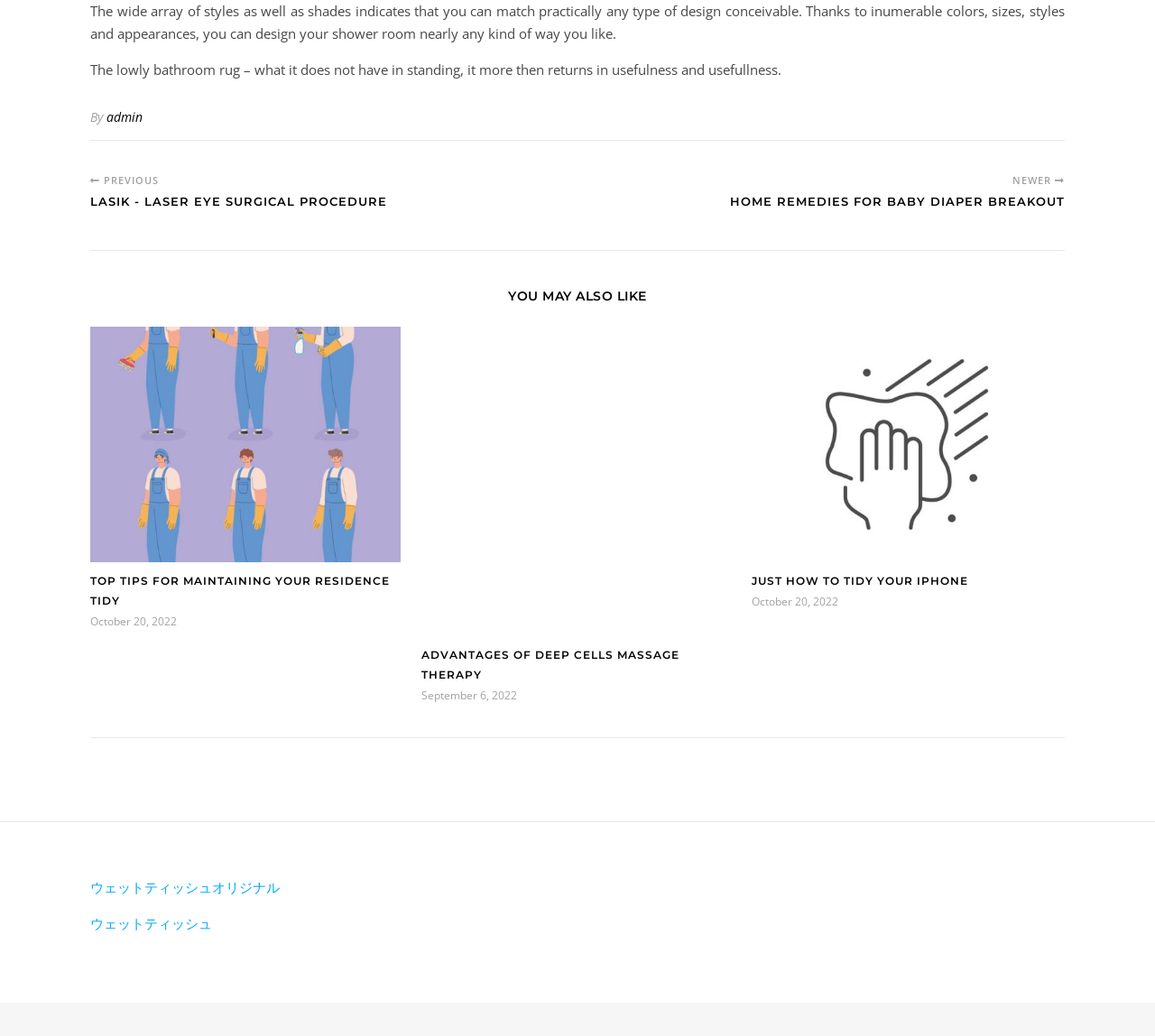Specify the bounding box coordinates of the region I need to click to perform the following instruction: "Visit the page about ウェットティッシュオリジナル". The coordinates must be four float numbers in the range of 0 to 1, i.e., [left, top, right, bottom].

[0.078, 0.848, 0.242, 0.865]